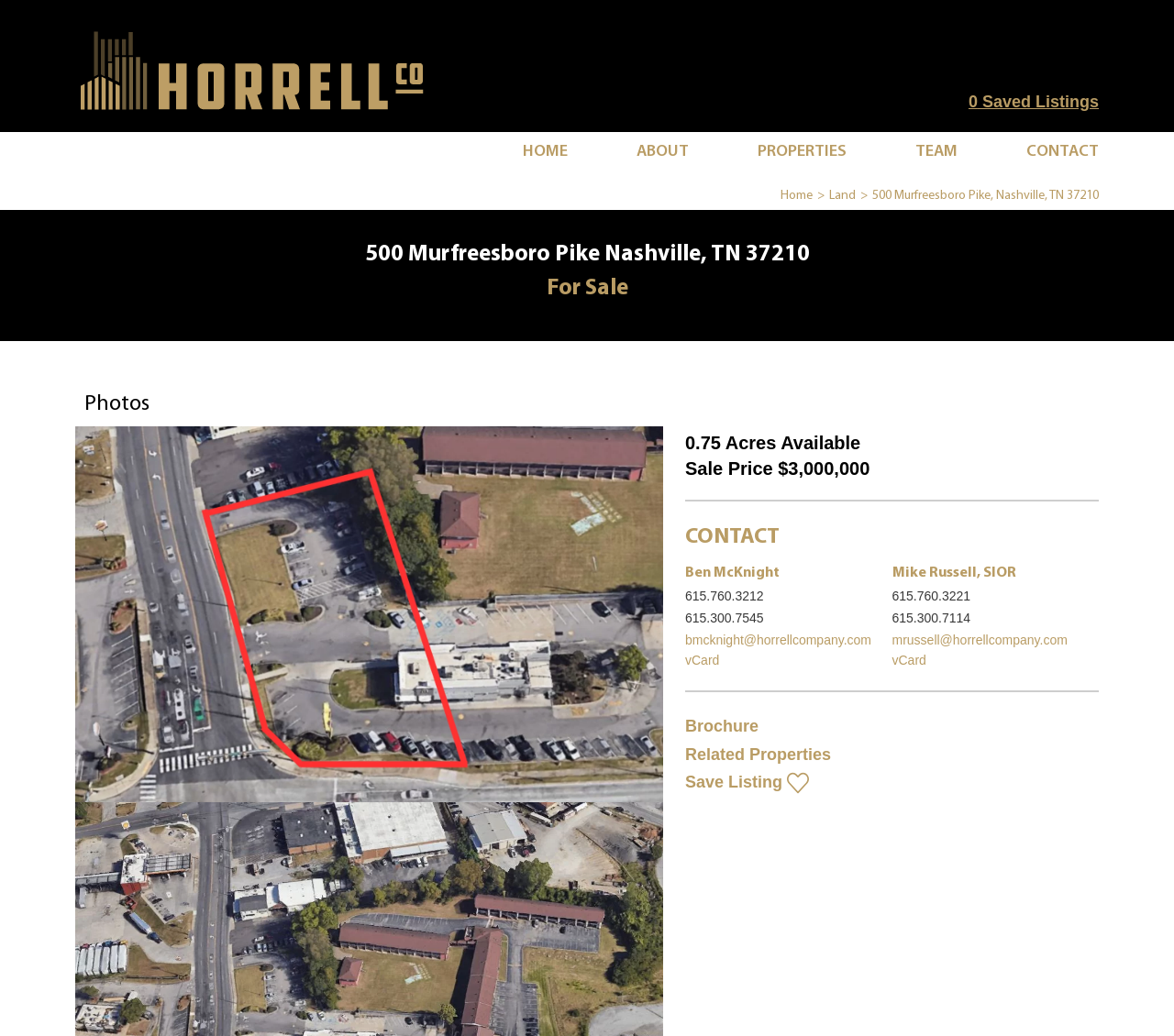What is the sale price of the property?
Kindly offer a detailed explanation using the data available in the image.

I found the sale price by looking at the static text element with the OCR text 'Sale Price $3,000,000' which is located in the property details section.